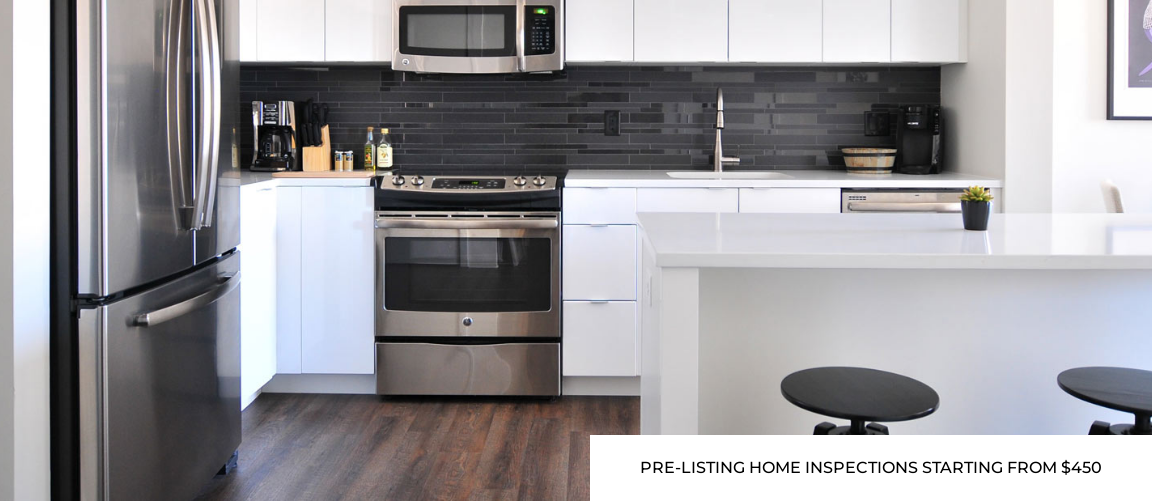Elaborate on the various elements present in the image.

A modern kitchen space is showcased, featuring sleek stainless steel appliances, including a refrigerator, oven, and microwave, all set against a contemporary dark backsplash that adds depth and contrast to the bright white cabinetry. The kitchen island is adorned with two round black stools, creating a welcoming area for casual dining or socializing. To the right, a stylish coffee station is visible, complete with an array of utensils and decorative bottles, further emphasizing the kitchen's functionality. Prominently displayed at the bottom of the image is a promotional message indicating "PRE-LISTING HOME INSPECTIONS STARTING FROM $450," targeting homeowners looking to assess their property before selling, highlighting the importance of such inspections in securing the best value for one’s home.